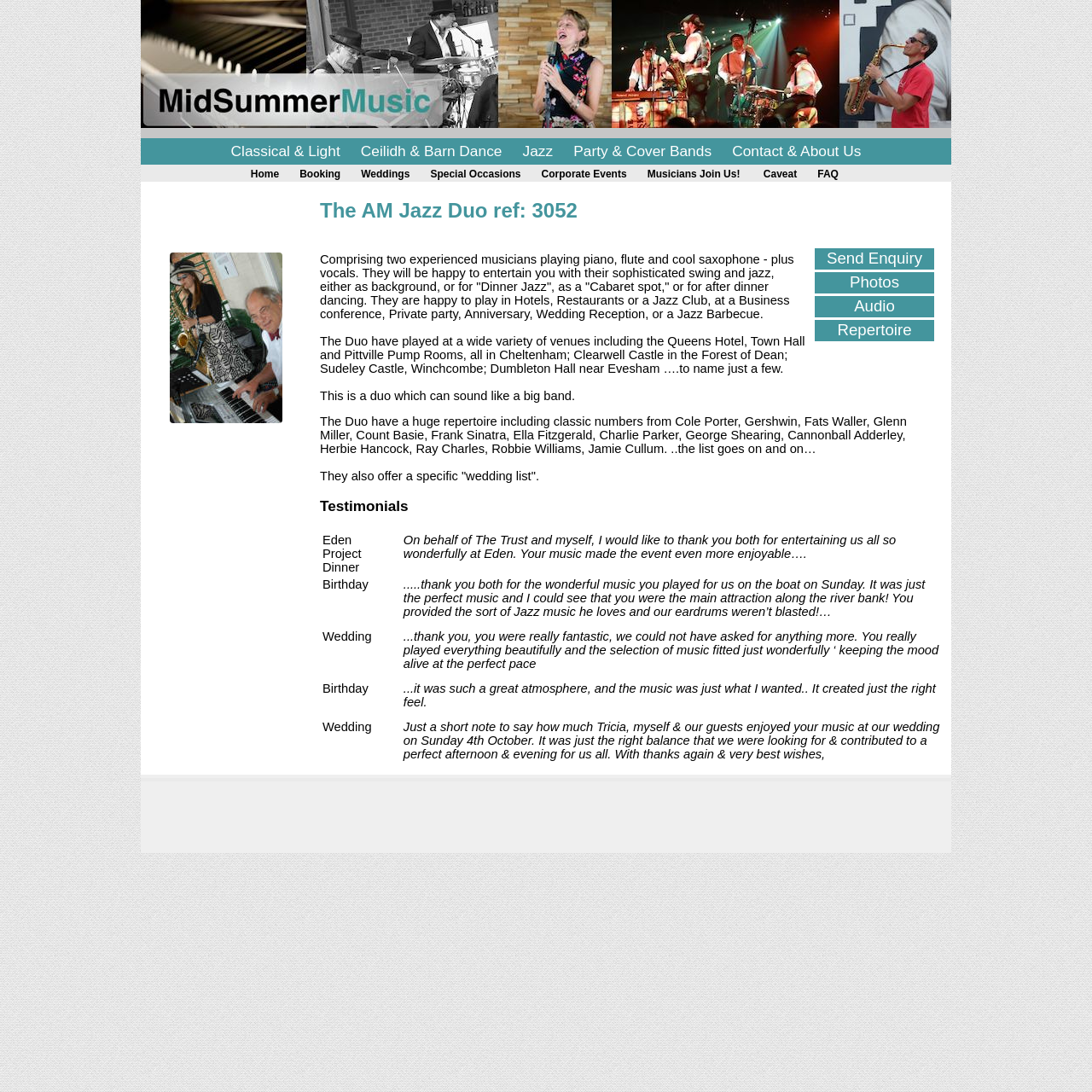Find and specify the bounding box coordinates that correspond to the clickable region for the instruction: "Explore the 'Repertoire' of the AM Jazz Duo".

[0.746, 0.293, 0.855, 0.312]